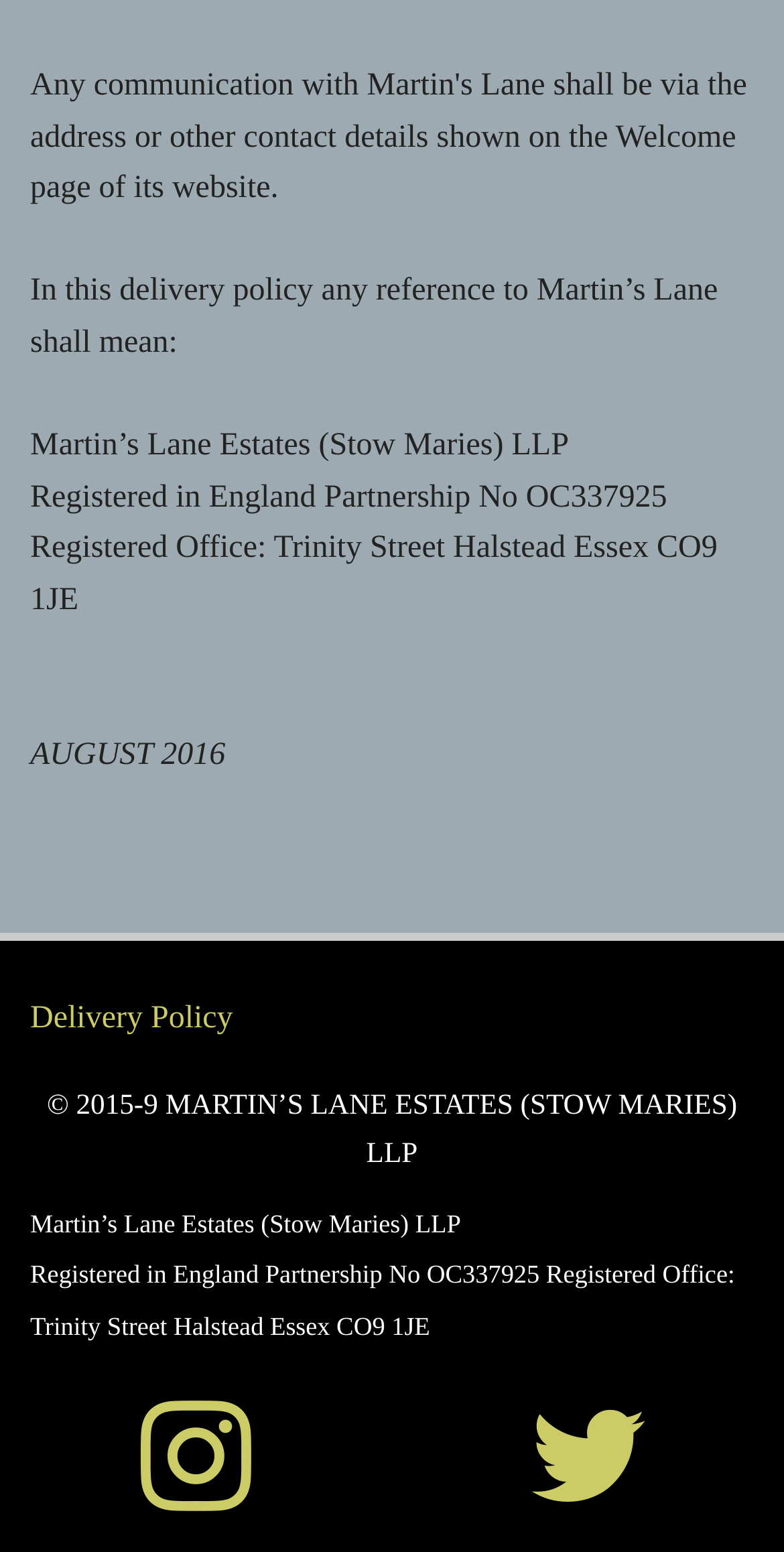From the webpage screenshot, identify the region described by title="@MartinsLaneVyd". Provide the bounding box coordinates as (top-left x, top-left y, bottom-right x, bottom-right y), with each value being a floating point number between 0 and 1.

[0.179, 0.951, 0.321, 0.973]